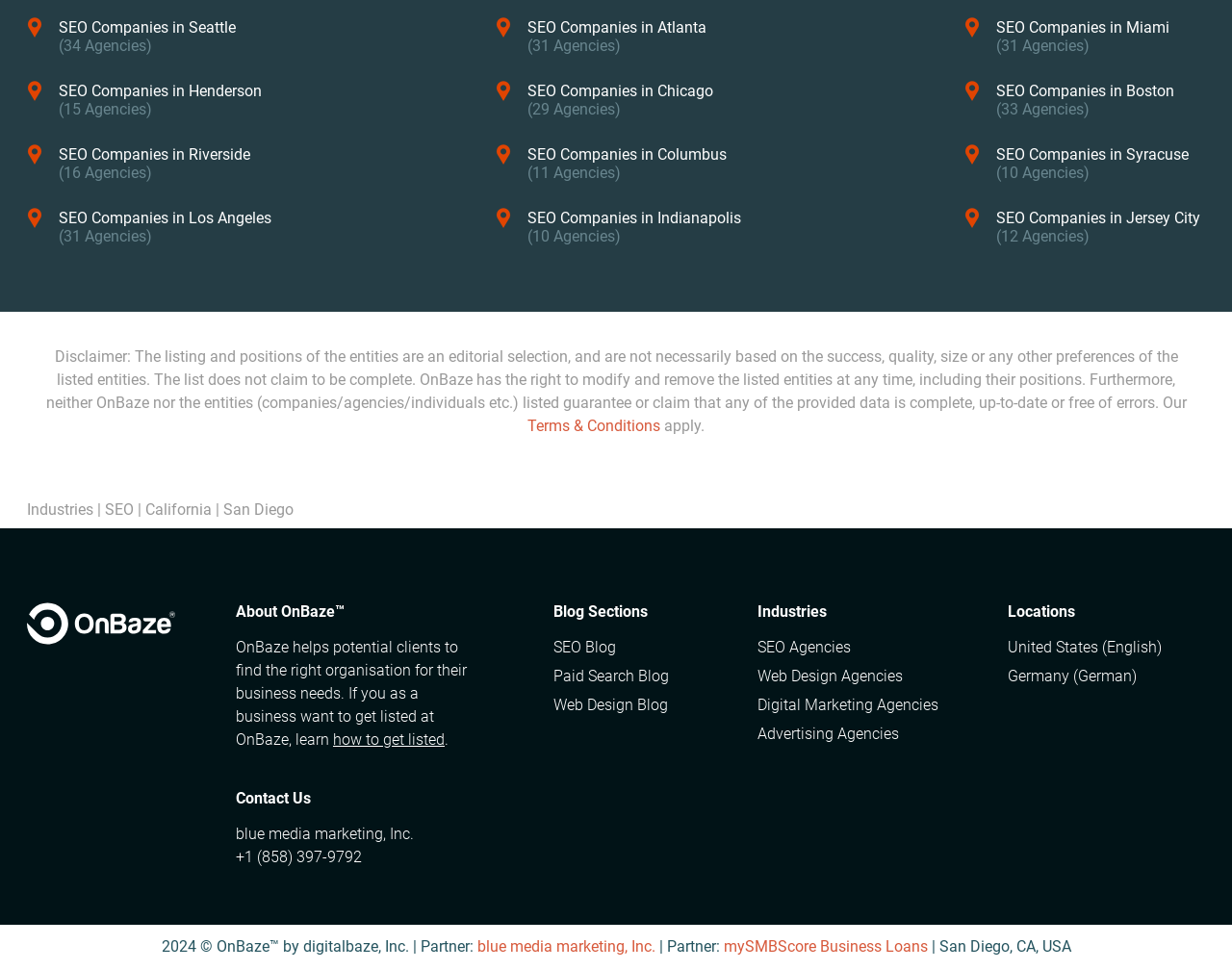What is the purpose of OnBaze?
Answer with a single word or short phrase according to what you see in the image.

Helping clients find organizations